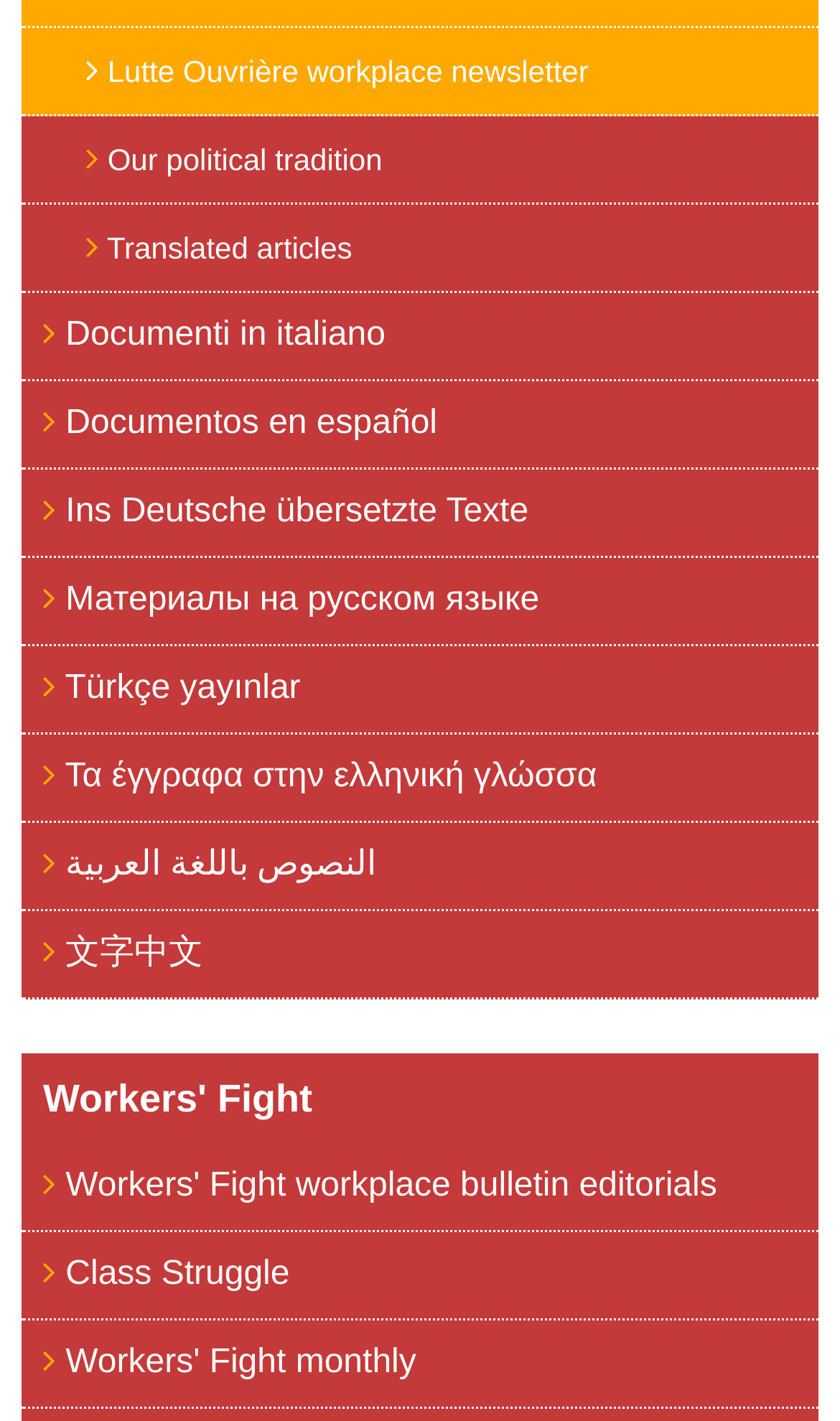Kindly determine the bounding box coordinates for the clickable area to achieve the given instruction: "Browse Translated articles".

[0.026, 0.144, 0.974, 0.206]